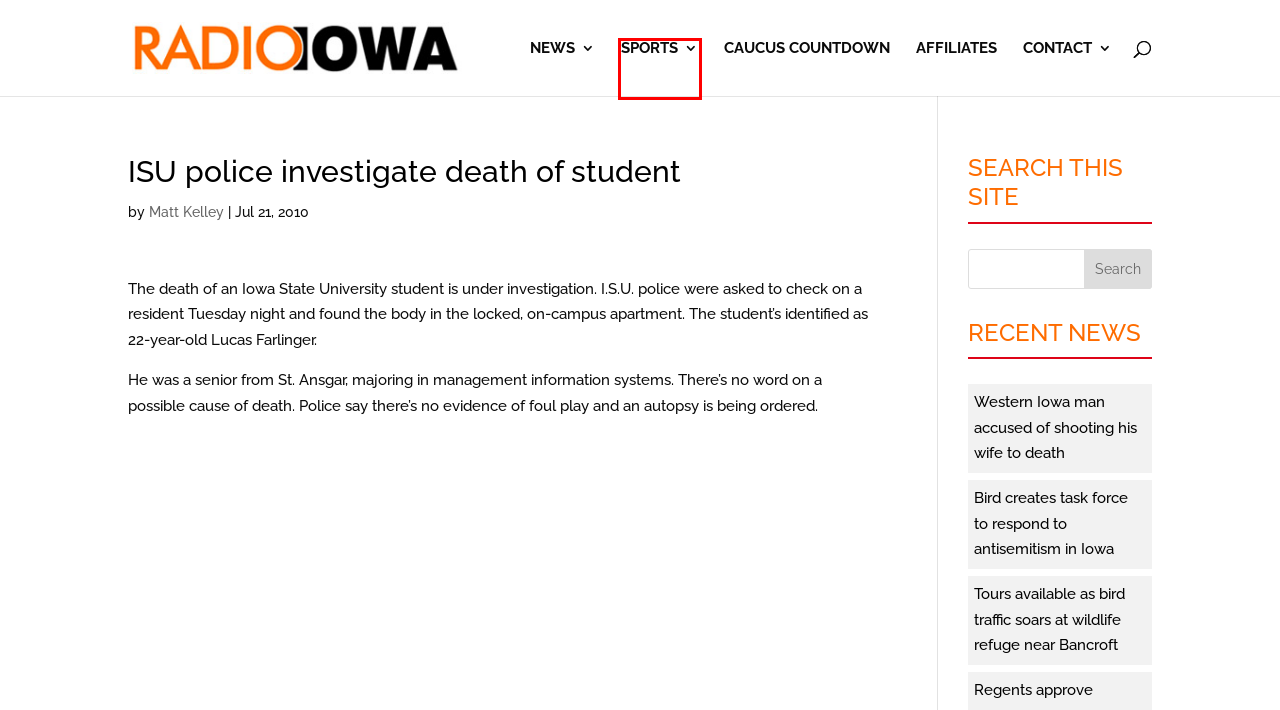You have a screenshot showing a webpage with a red bounding box around a UI element. Choose the webpage description that best matches the new page after clicking the highlighted element. Here are the options:
A. Affiliates - Radio Iowa
B. Bird creates task force to respond to antisemitism in Iowa - Radio Iowa
C. Matt Kelley, Author at Radio Iowa
D. Iowa Caucuses Archives - Radio Iowa
E. Sports - Radio Iowa
F. News Archives - Radio Iowa
G. Home - Radio Iowa
H. Tours available as bird traffic soars at wildlife refuge near Bancroft - Radio Iowa

E